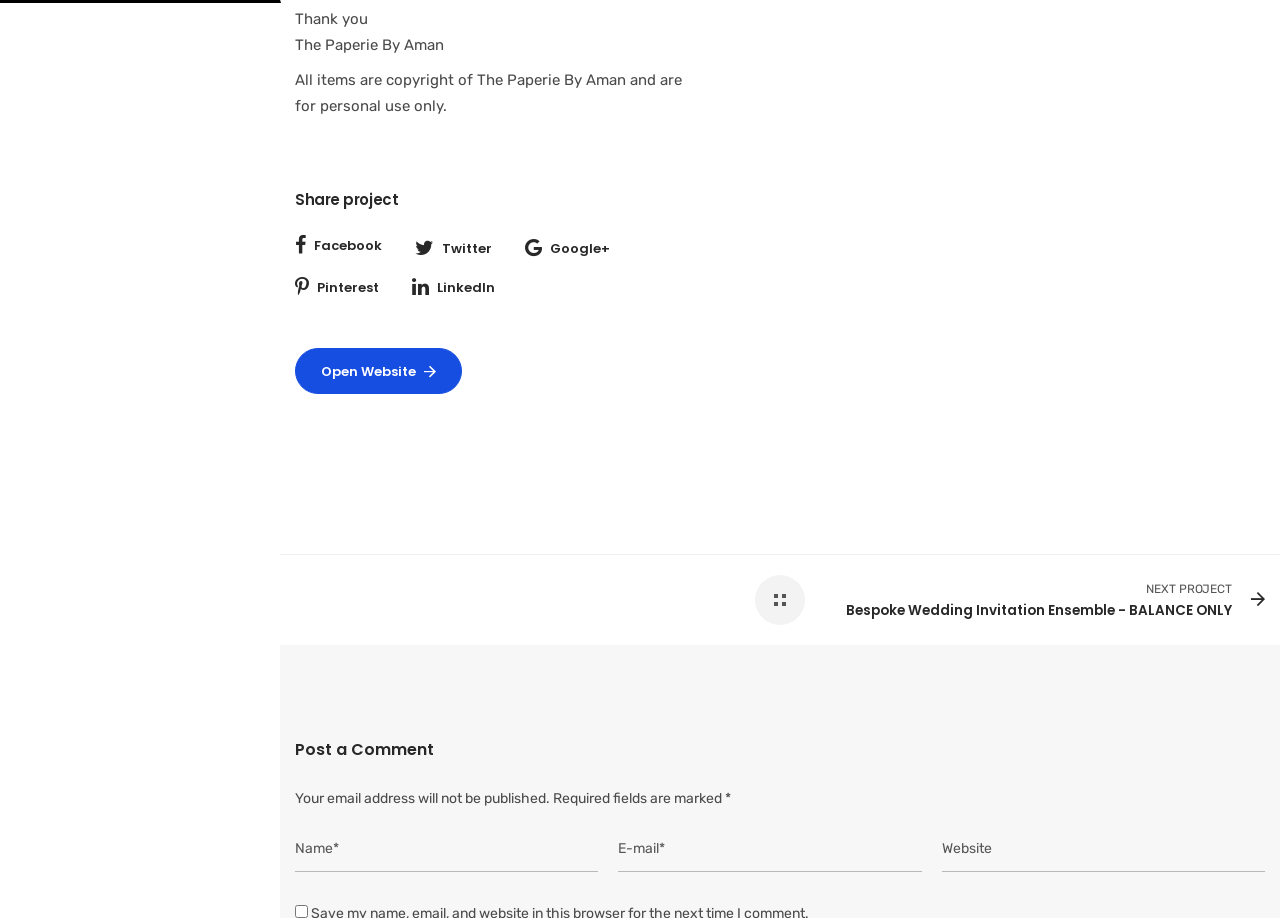Please study the image and answer the question comprehensively:
What is the title of the next project?

The title of the next project can be found in the link element that says 'NEXT PROJECT Bespoke Wedding Invitation Ensemble - BALANCE ONLY'. This link is located at the bottom of the webpage.